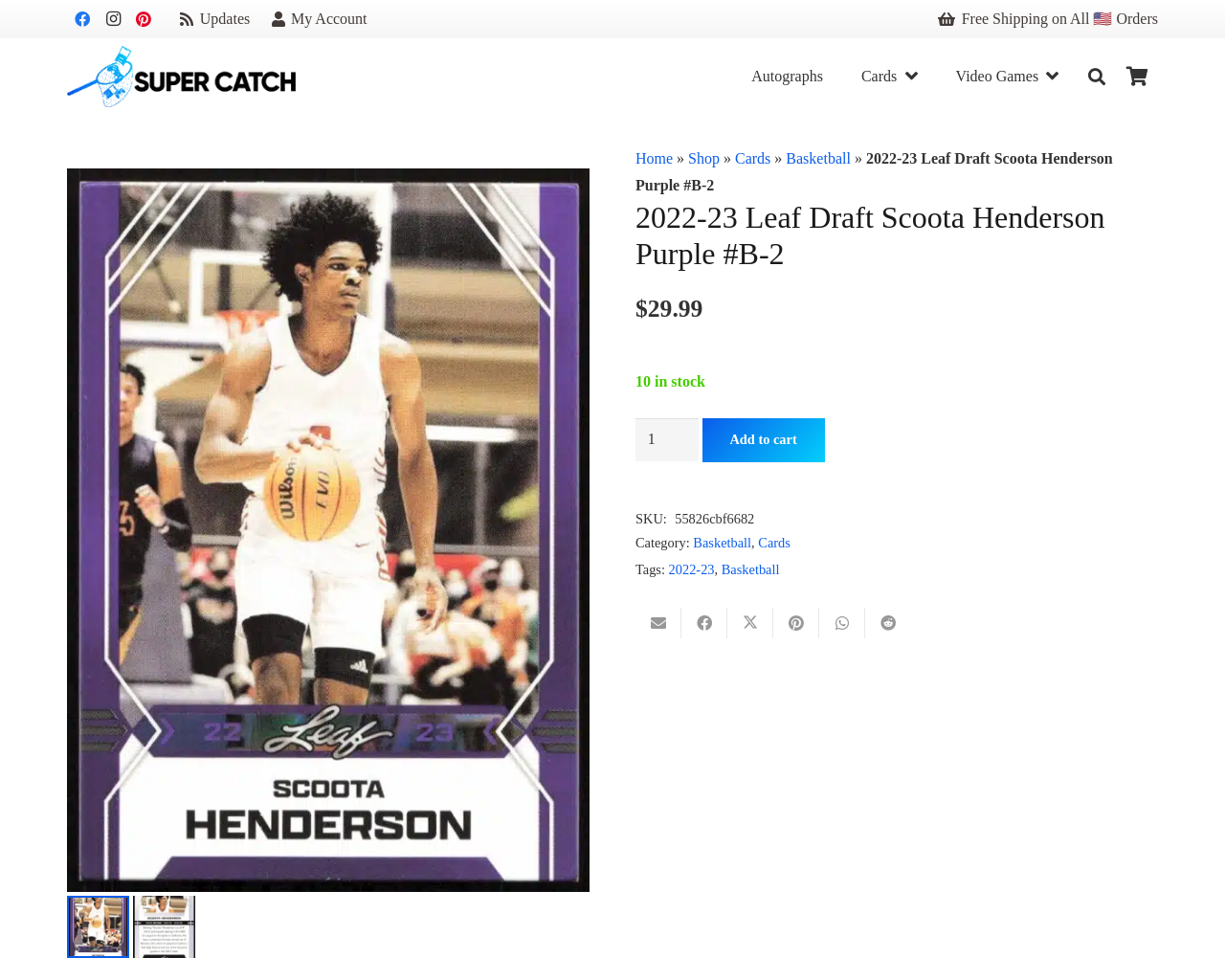Could you please study the image and provide a detailed answer to the question:
What is the SKU of the product?

I found the SKU of the product by looking at the static text element that says 'SKU:' and then finding the text '55826cbf6682' next to it. This is the unique identifier of the product.